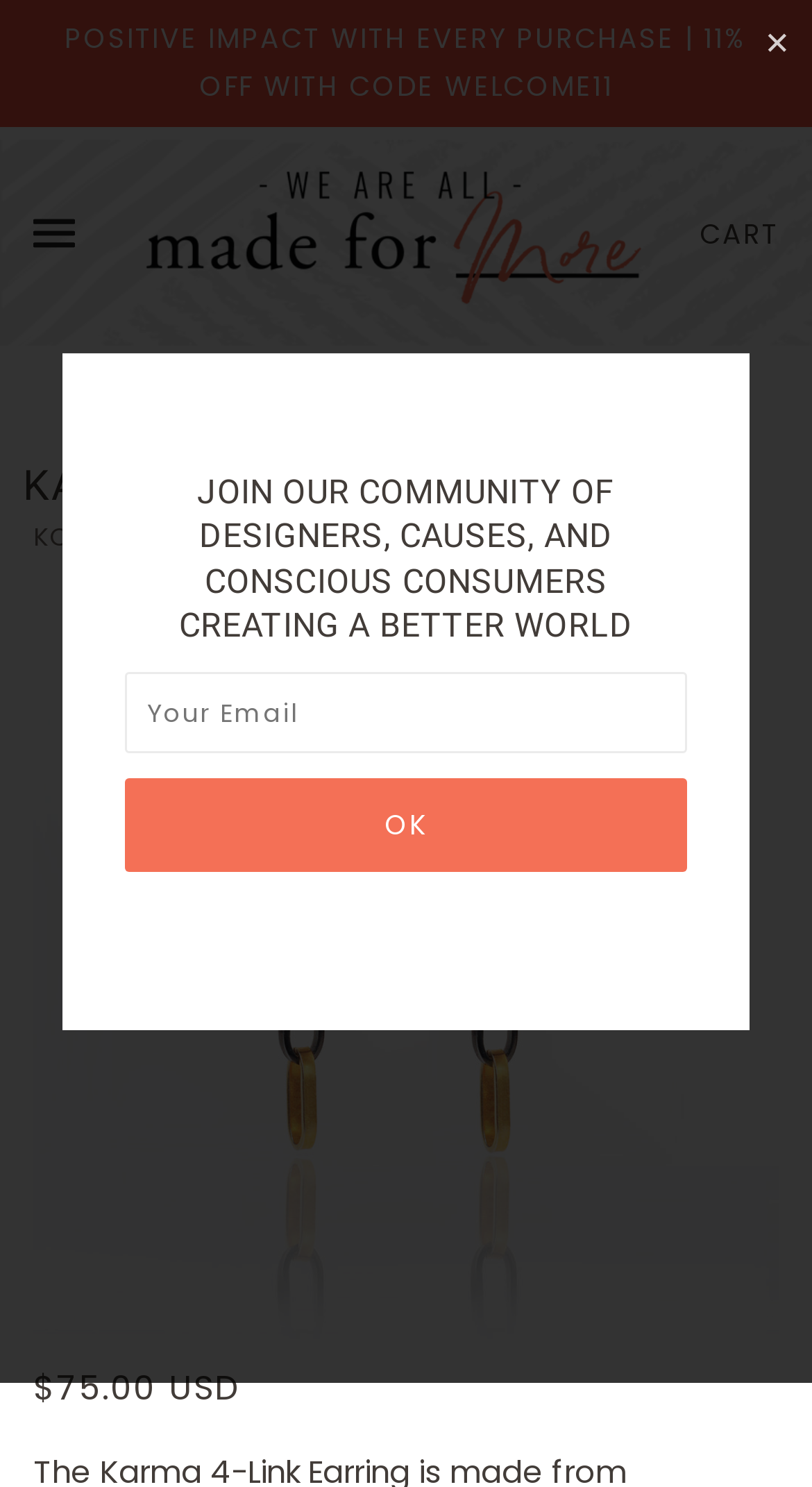Using a single word or phrase, answer the following question: 
What is the function of the '✕' button?

To close